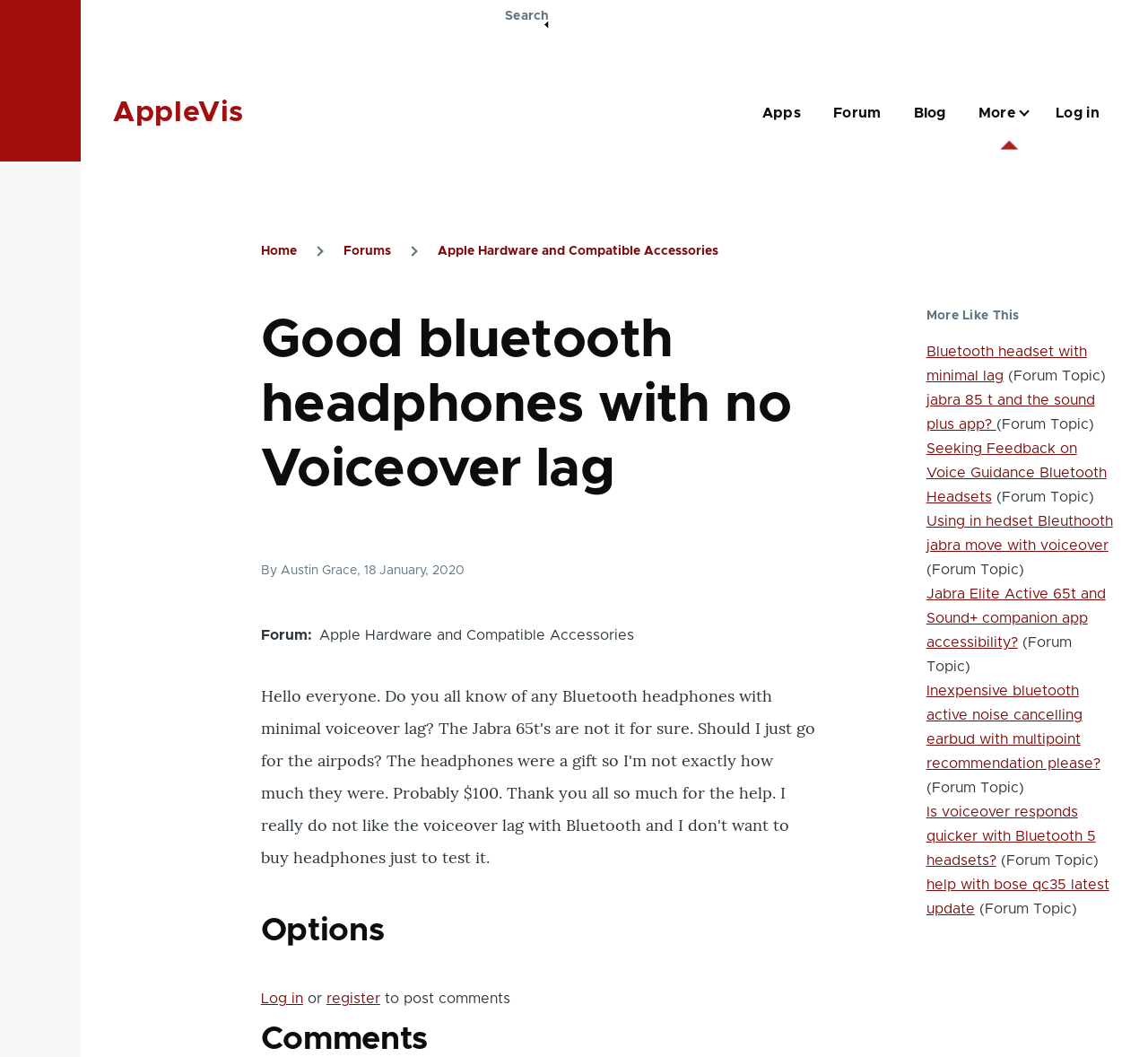Provide the bounding box coordinates for the UI element that is described as: "Bluetooth headset with minimal lag".

[0.807, 0.326, 0.947, 0.362]